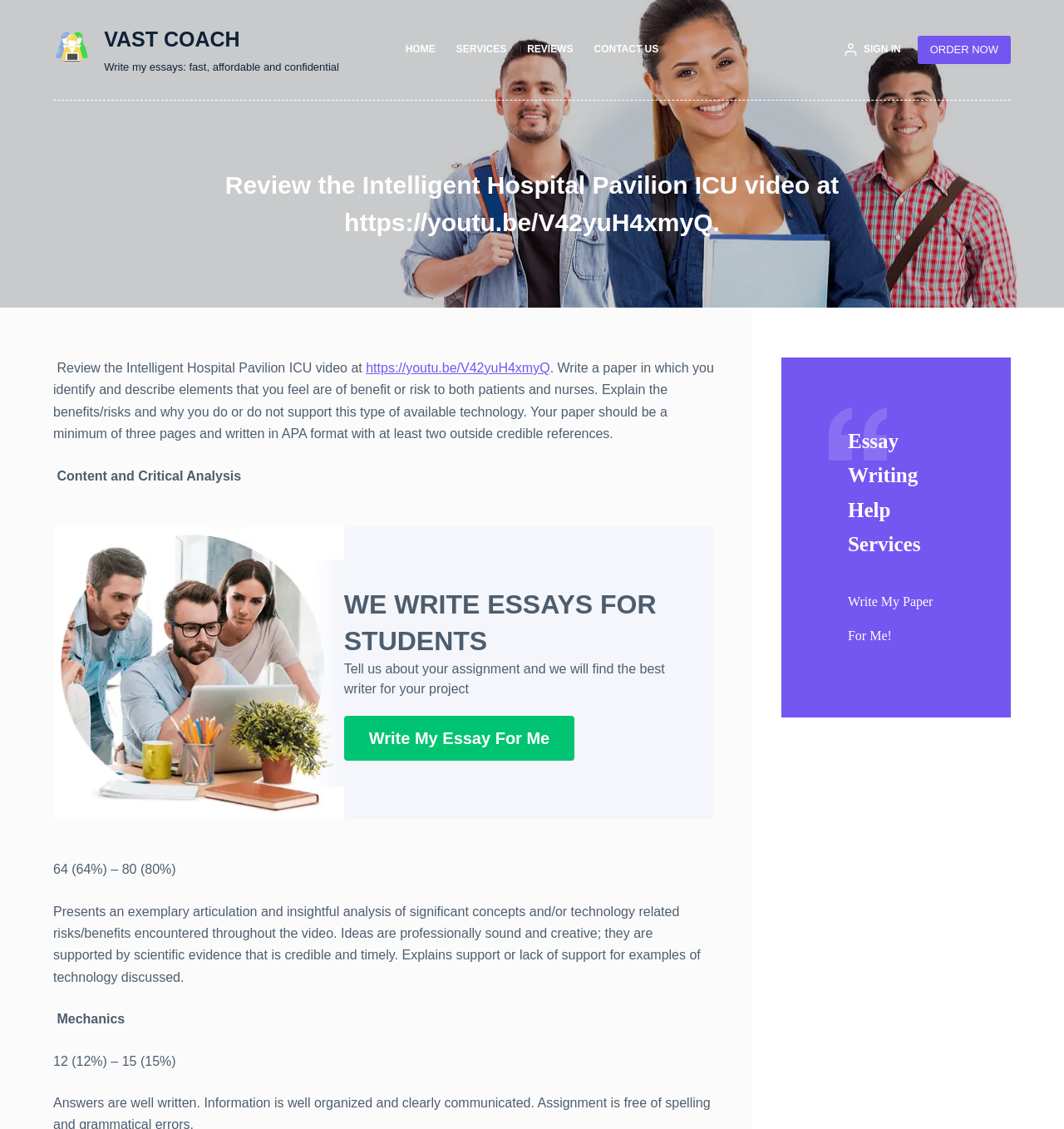Using the format (top-left x, top-left y, bottom-right x, bottom-right y), provide the bounding box coordinates for the described UI element. All values should be floating point numbers between 0 and 1: ORDER NOW

[0.862, 0.032, 0.95, 0.057]